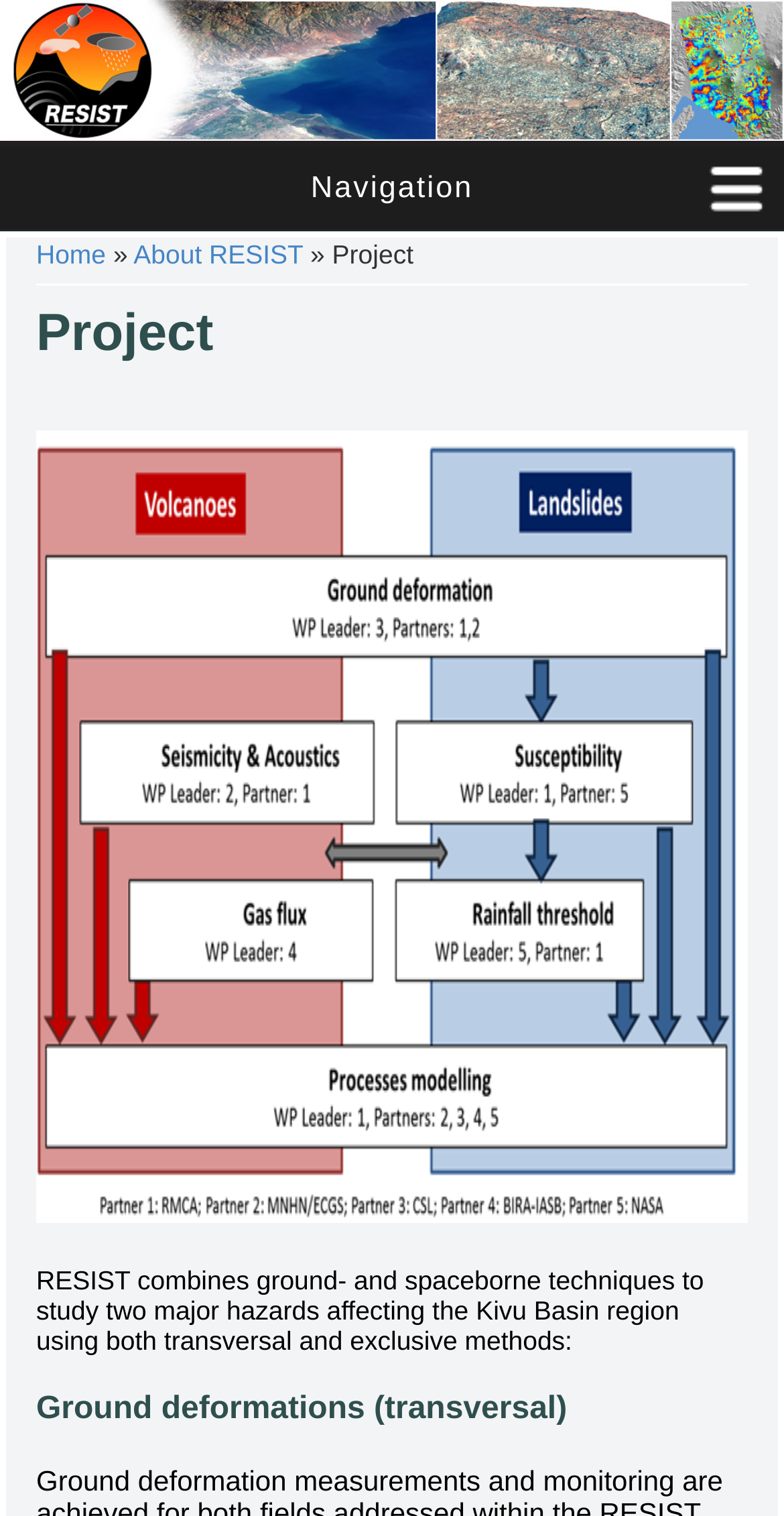Using the given description, provide the bounding box coordinates formatted as (top-left x, top-left y, bottom-right x, bottom-right y), with all values being floating point numbers between 0 and 1. Description: title="Home"

[0.0, 0.078, 1.0, 0.097]